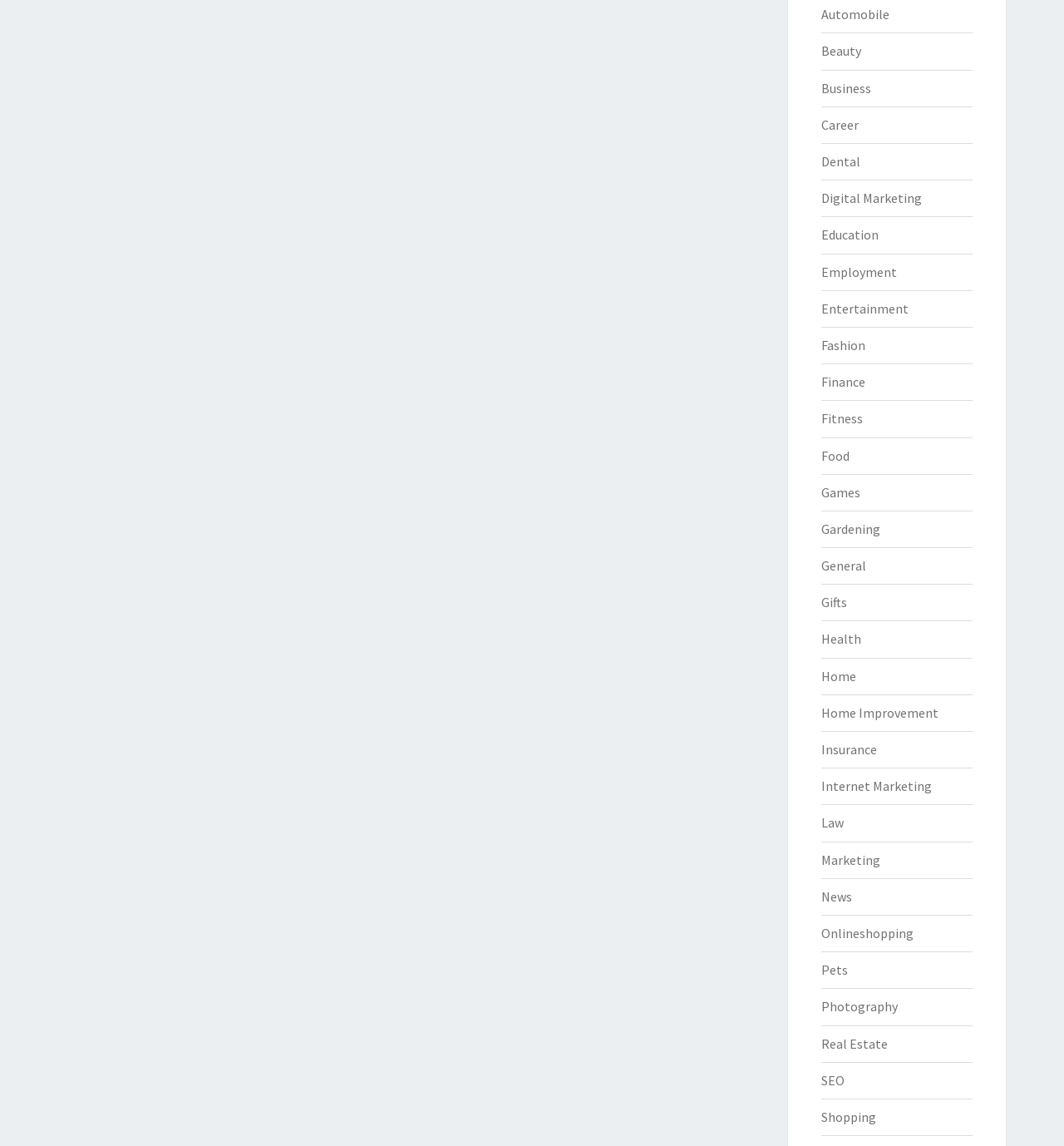Provide a short, one-word or phrase answer to the question below:
What is the last category link?

Shopping